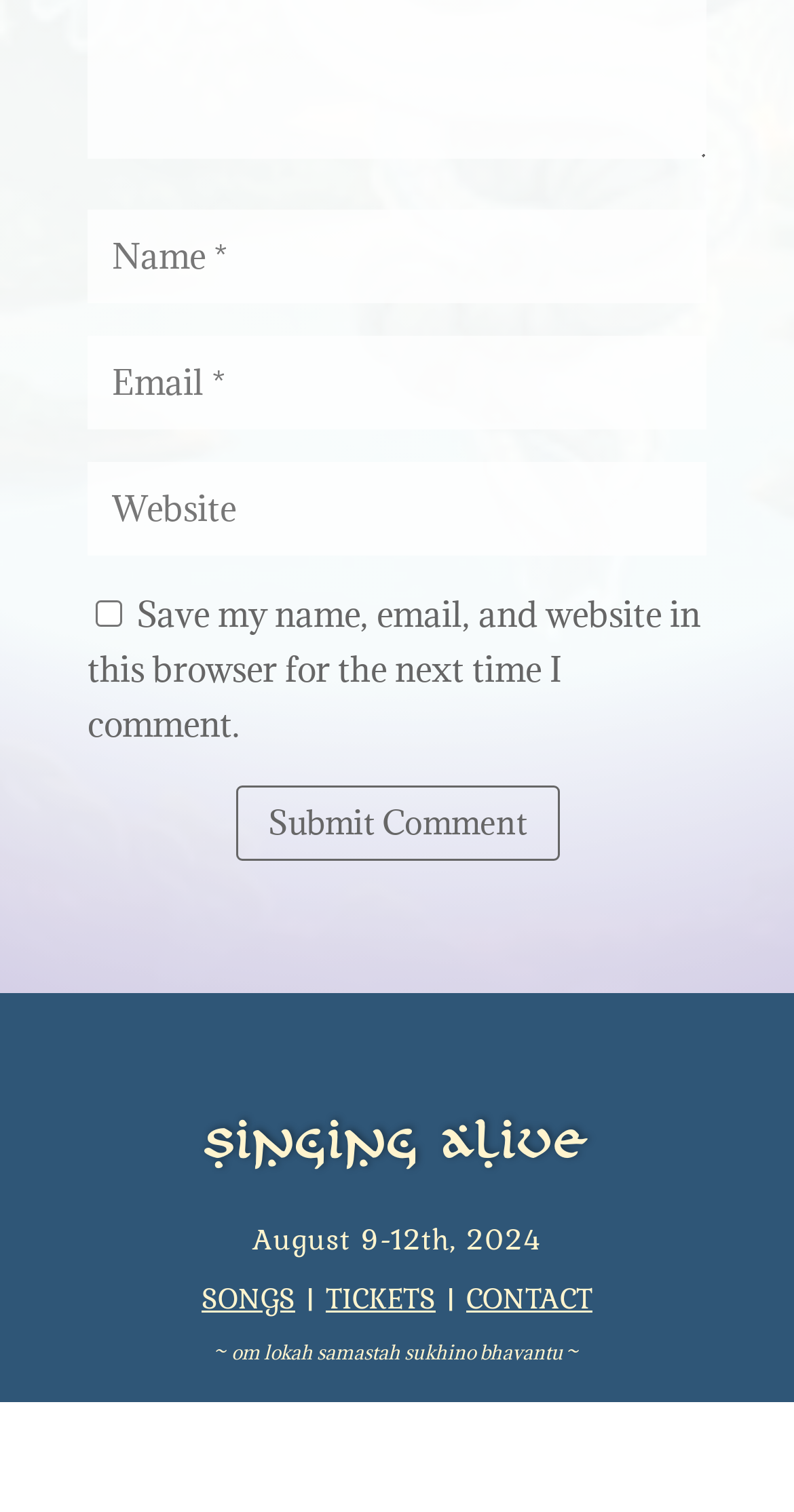Please identify the bounding box coordinates for the region that you need to click to follow this instruction: "Input your email".

[0.11, 0.222, 0.89, 0.283]